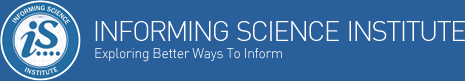Compose a detailed narrative for the image.

The image features the logo of the Informing Science Institute, prominently displayed with a blue background. The logo is accompanied by the institute's name, "INFORMING SCIENCE INSTITUTE," in bold letters, emphasizing its focus on the field of informing science. Below the name, a tagline reads "Exploring Better Ways To Inform," which reflects the institute's mission to enhance methodologies in communication and information dissemination. This visual representation conveys the institute's commitment to advancing knowledge and practices in informing science.